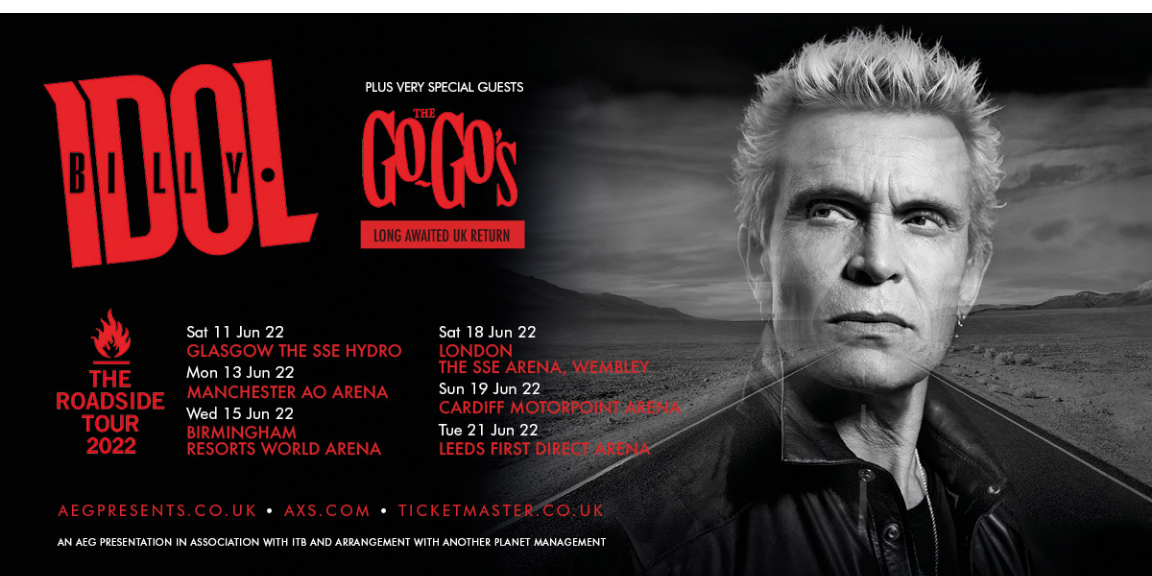Give a detailed explanation of what is happening in the image.

The image features a promotional poster for Billy Idol's "The Roadside Tour 2022," showcasing his iconic punk rock persona. The poster prominently displays the name "BILLY IDOL" in bold red letters, alongside a striking black-and-white image of the artist himself, exuding a rugged charisma. The backdrop depicts an open road, symbolizing freedom and adventure, fitting for his punk rock legacy. 

In the lower section, concert dates and locations are listed, including shows in Glasgow, Manchester, Birmingham, and London, emphasizing the tour's highlight performance at The SSE Arena, Wembley. Additionally, it mentions special guests The Go-Go's, hinting at a vibrant mix of classic rock entertainment. The overall design captures the spirit of nostalgia while inviting fans to experience a dynamic live performance.